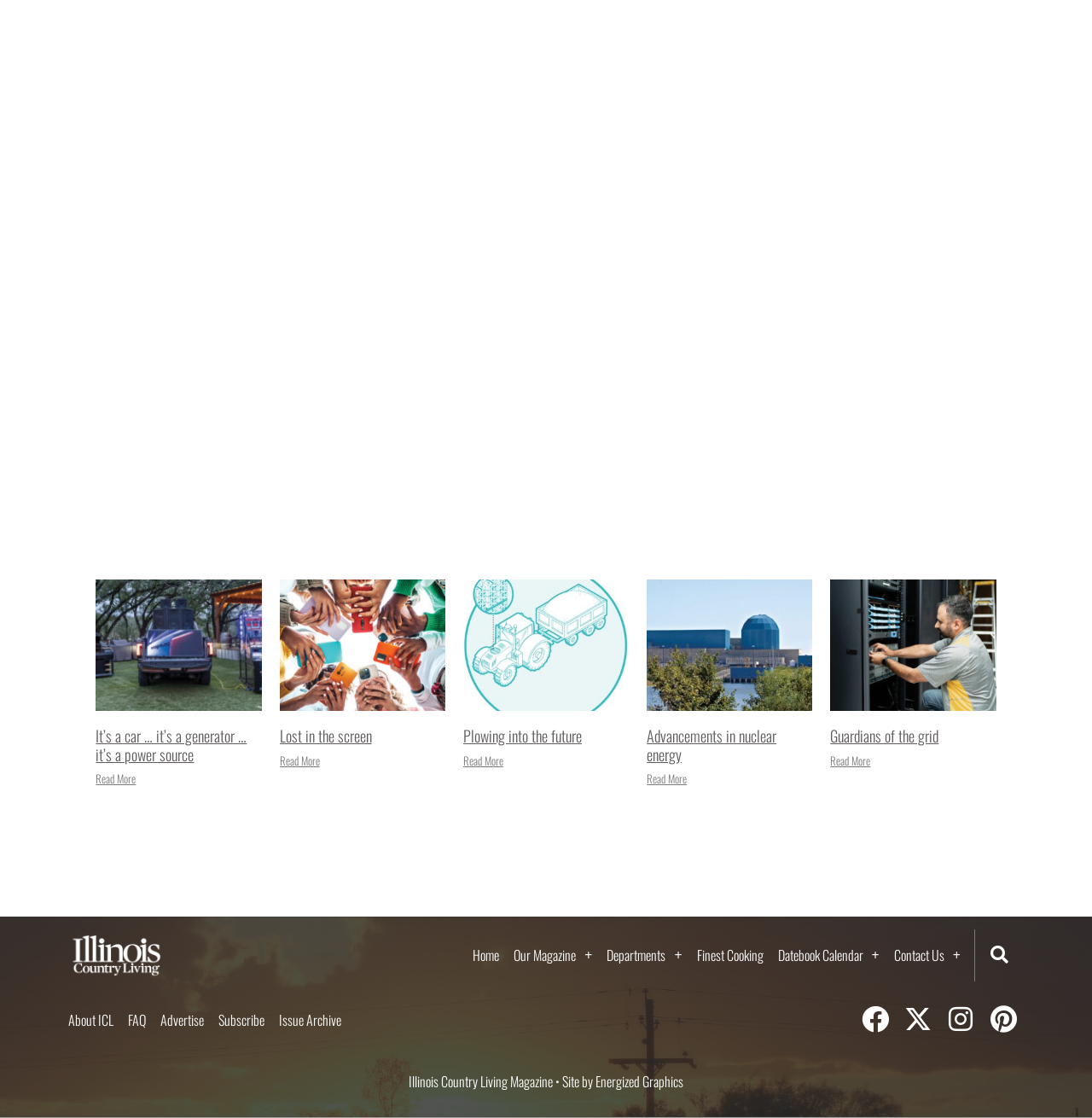Please provide a short answer using a single word or phrase for the question:
What social media platforms are linked on the webpage?

Facebook, Twitter, Instagram, Pinterest